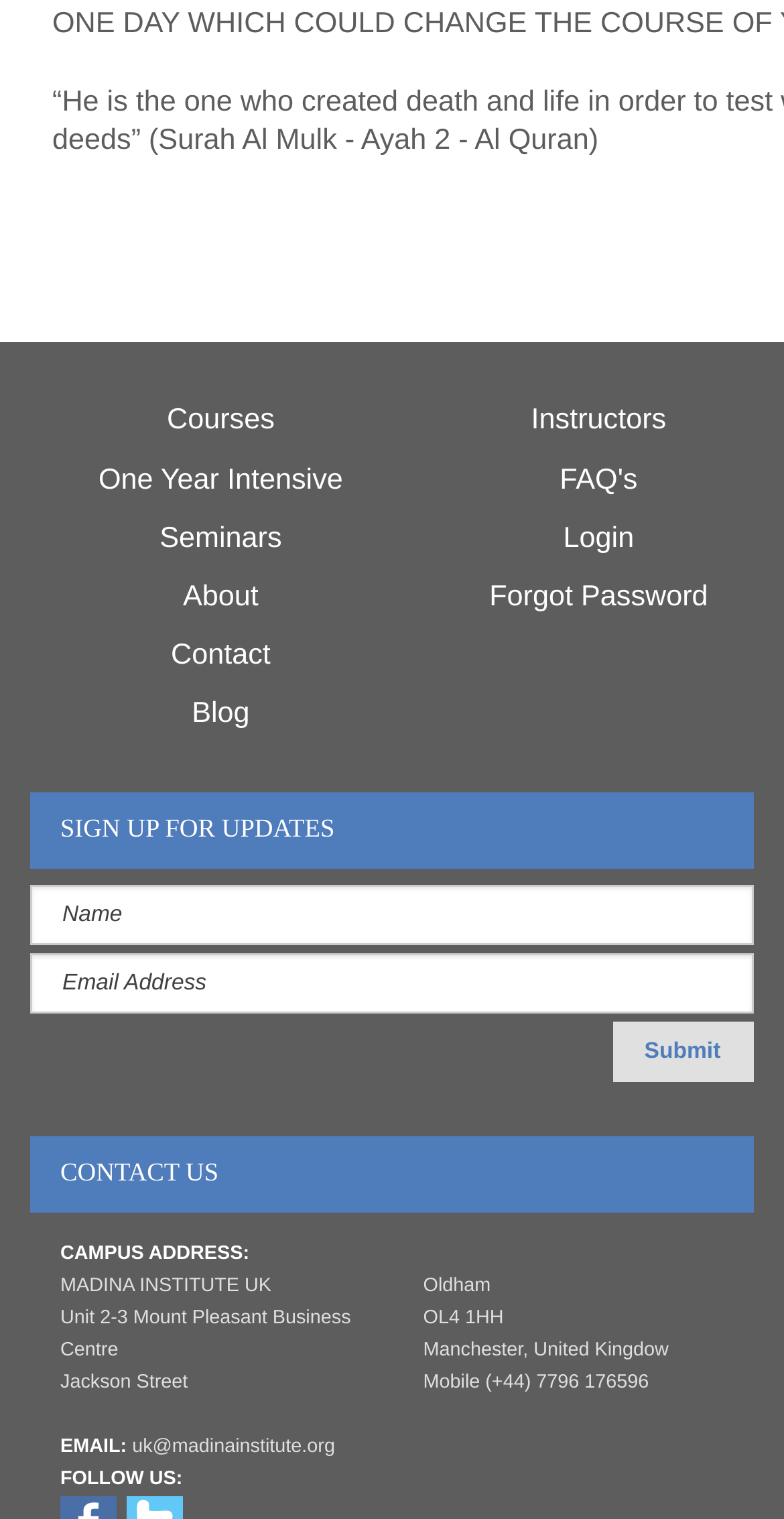Answer the following query concisely with a single word or phrase:
What is the email address of the Madina Institute UK?

uk@madinainstitute.org